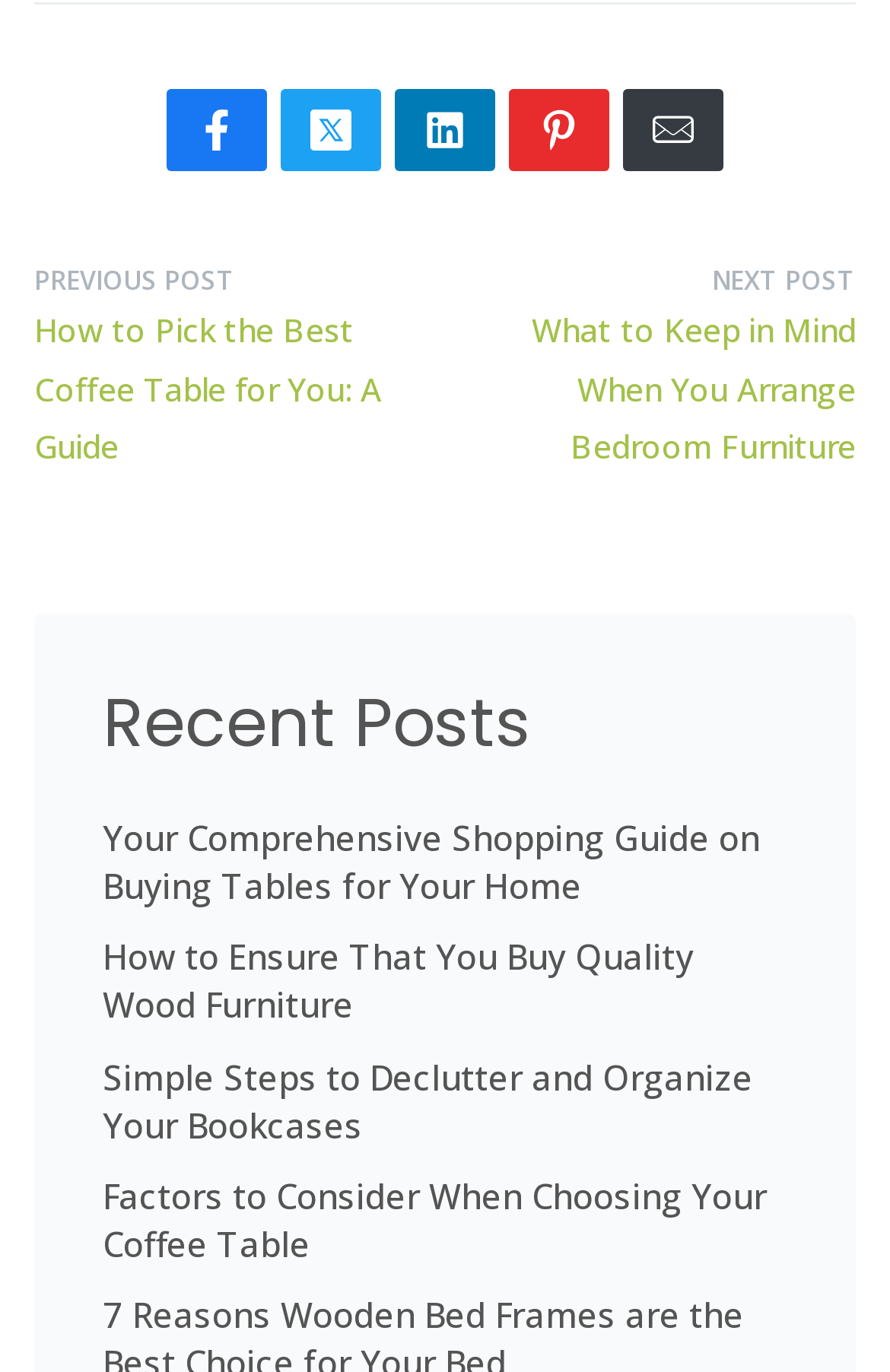Find the bounding box coordinates of the clickable area that will achieve the following instruction: "Share on Facebook".

[0.188, 0.064, 0.301, 0.125]